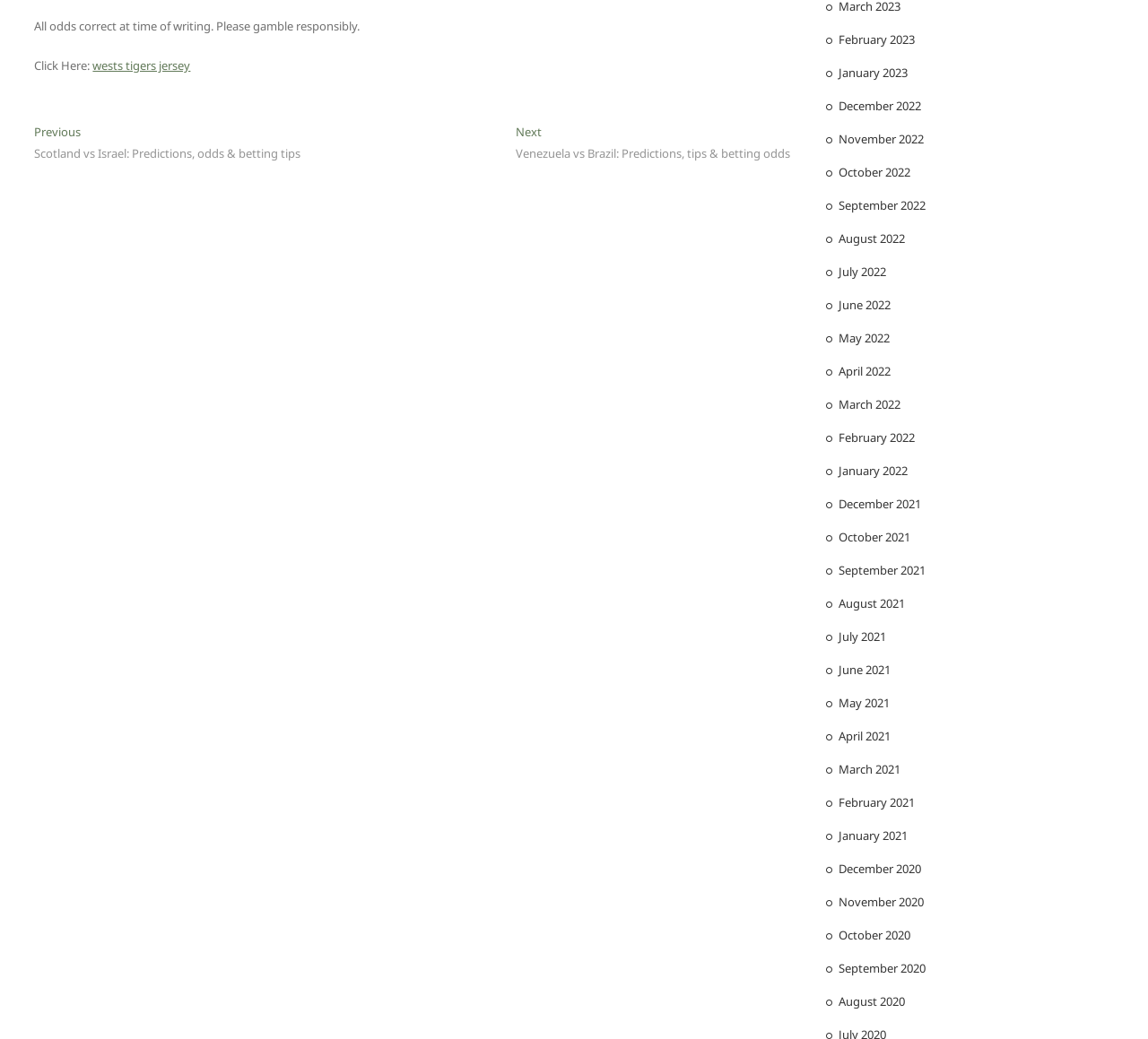Provide a short answer to the following question with just one word or phrase: What is the purpose of the website?

Betting tips and predictions